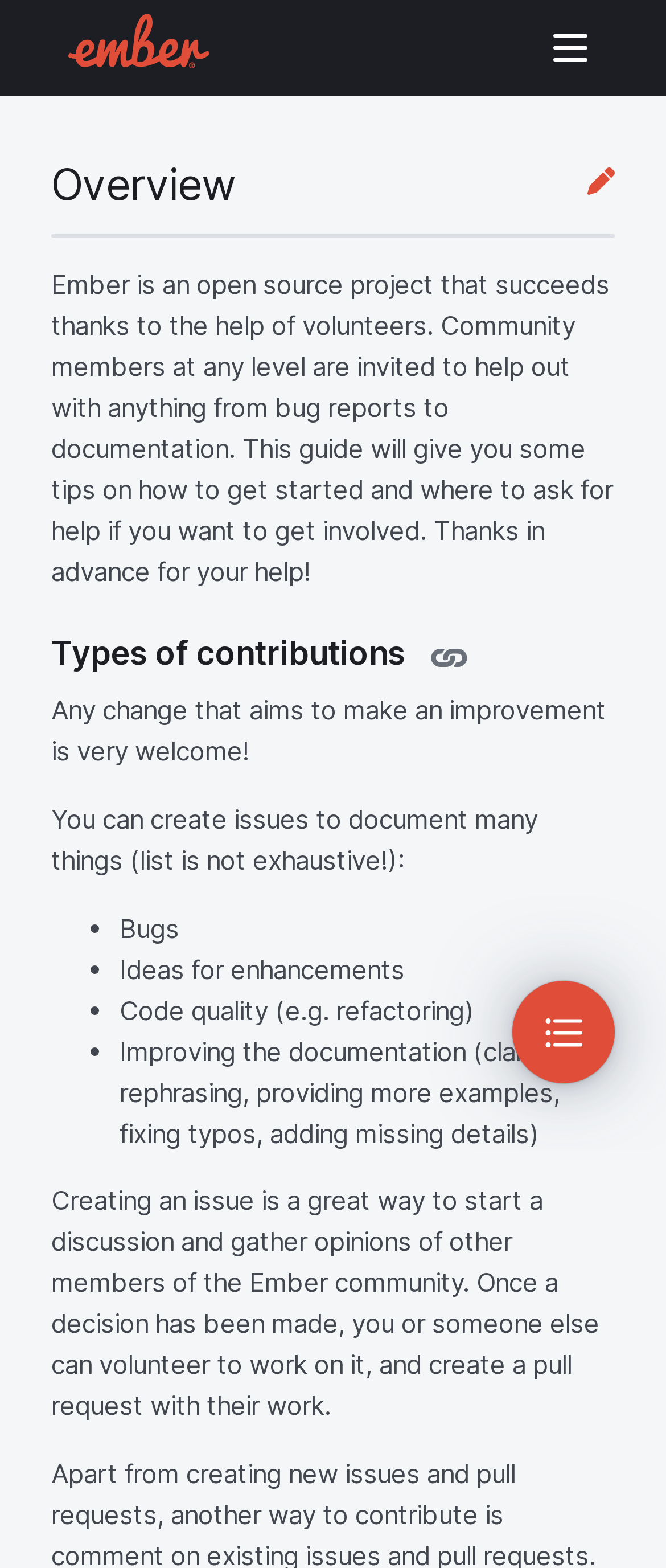Can you look at the image and give a comprehensive answer to the question:
What types of contributions are welcome?

The webpage states that any change that aims to make an improvement is very welcome, and provides examples of such contributions, including bugs, ideas for enhancements, and code quality improvements.